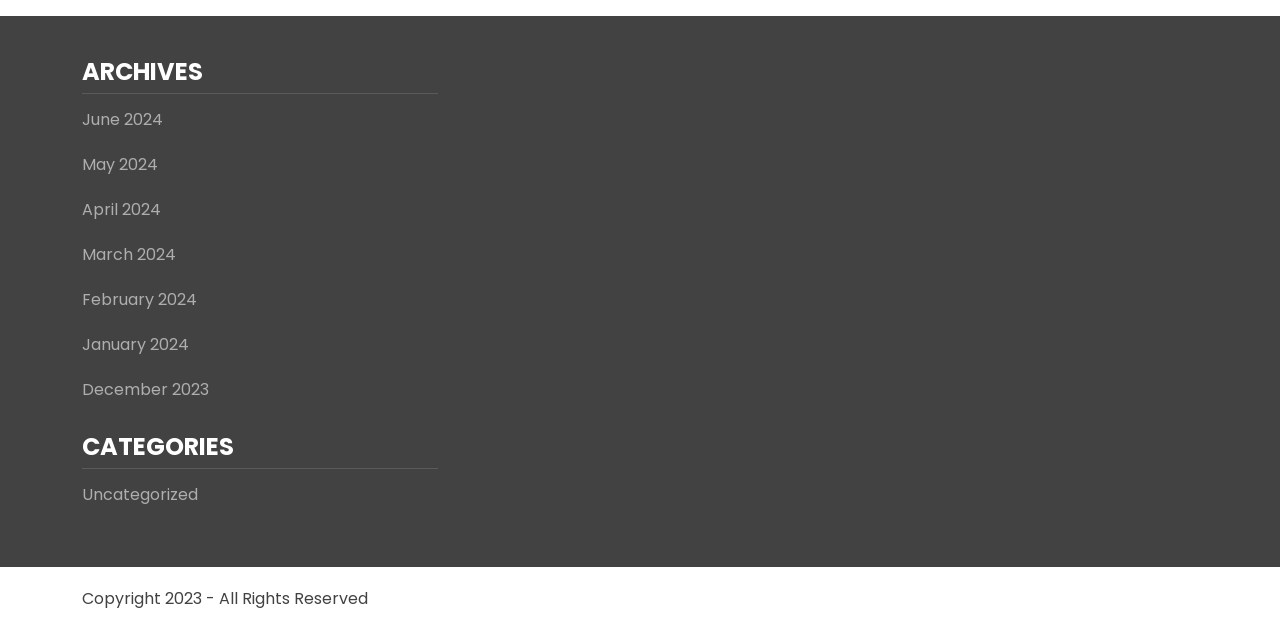How many categories are listed?
Give a detailed explanation using the information visible in the image.

Under the 'CATEGORIES' heading, I can see only one link, which is 'Uncategorized', so there is only one category listed.